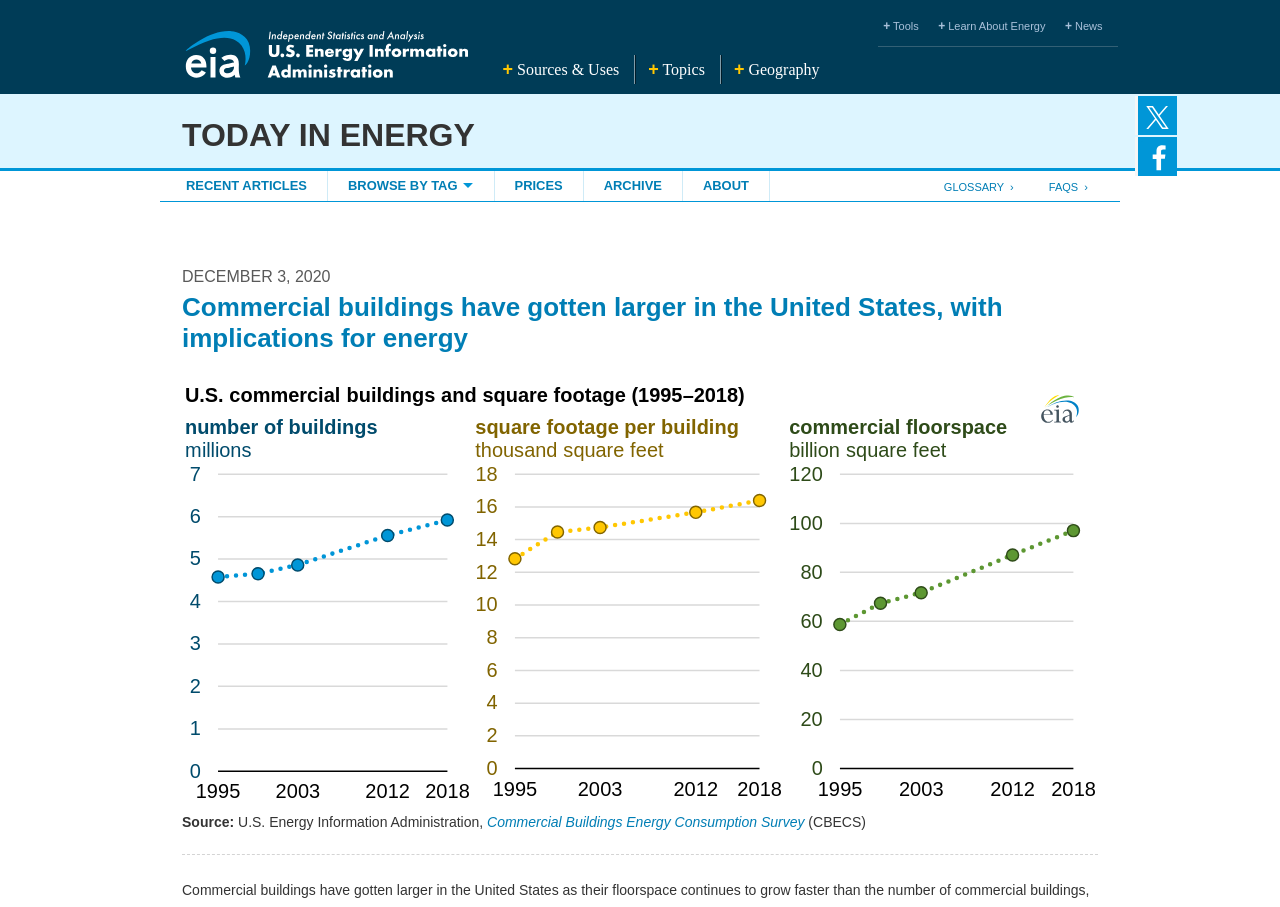Provide the bounding box coordinates of the UI element that matches the description: "Browse by tag".

[0.256, 0.185, 0.386, 0.222]